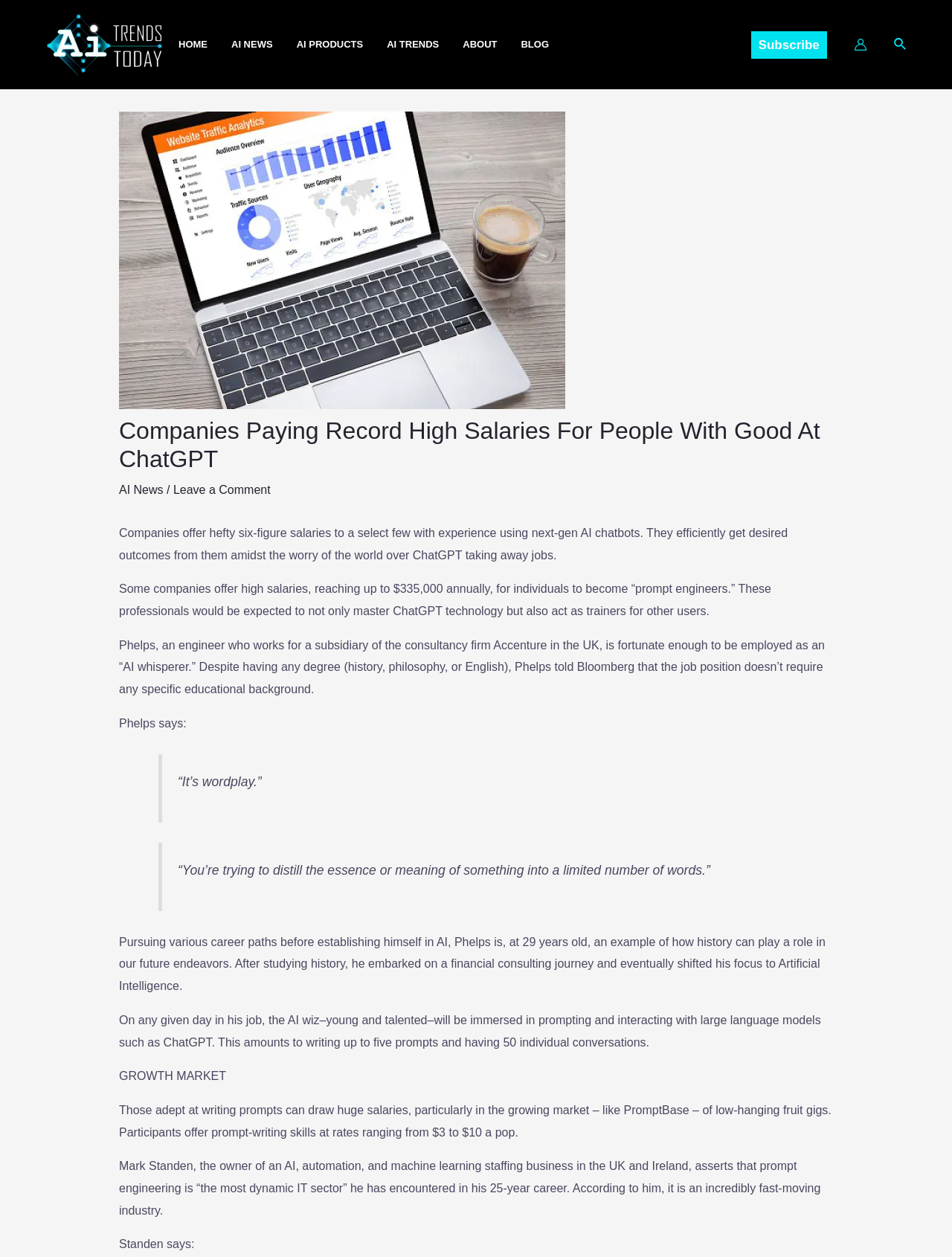What is the topic of the article?
Give a one-word or short phrase answer based on the image.

ChatGPT